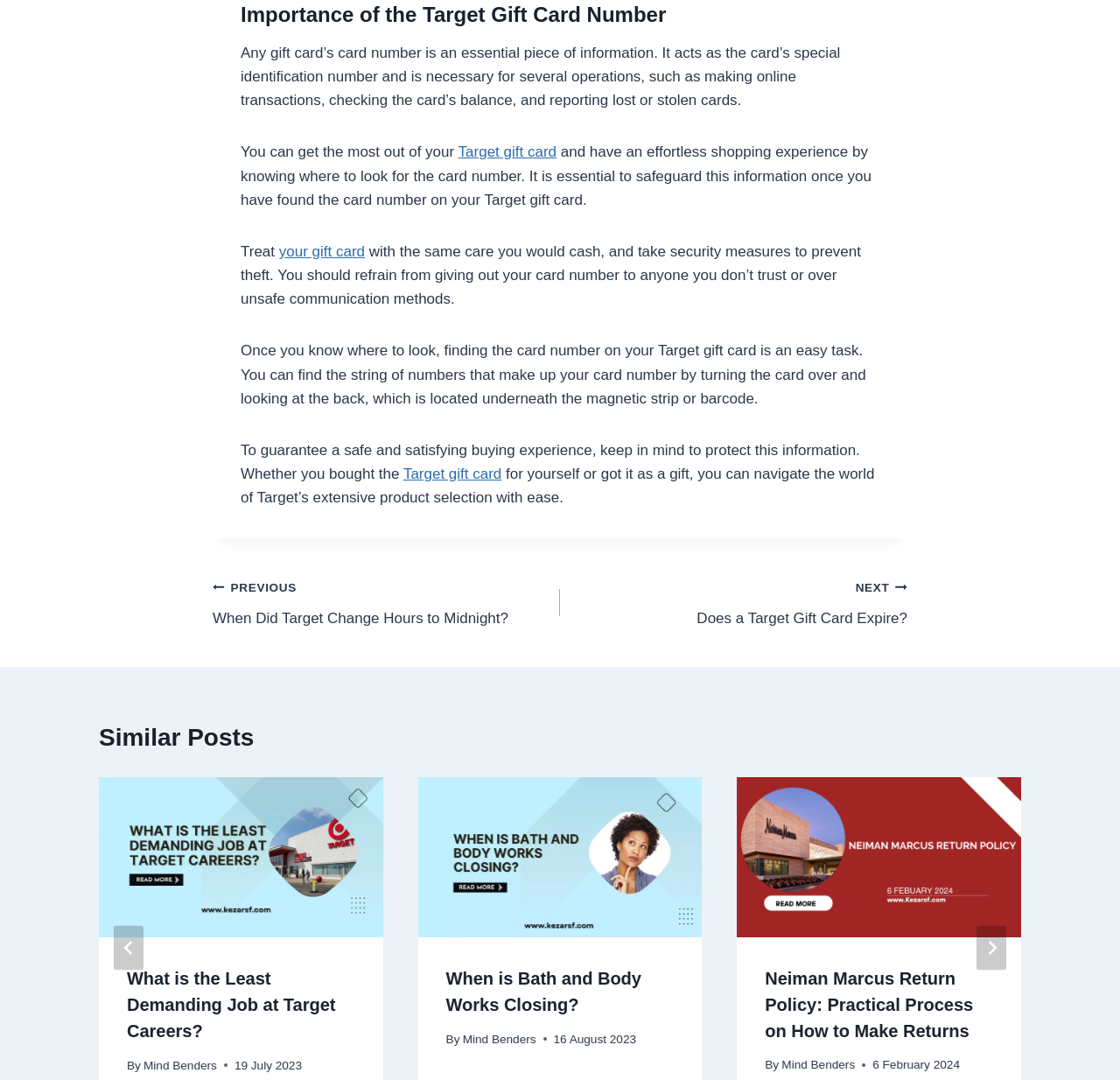Please find the bounding box coordinates of the element that you should click to achieve the following instruction: "Contact us through email". The coordinates should be presented as four float numbers between 0 and 1: [left, top, right, bottom].

None